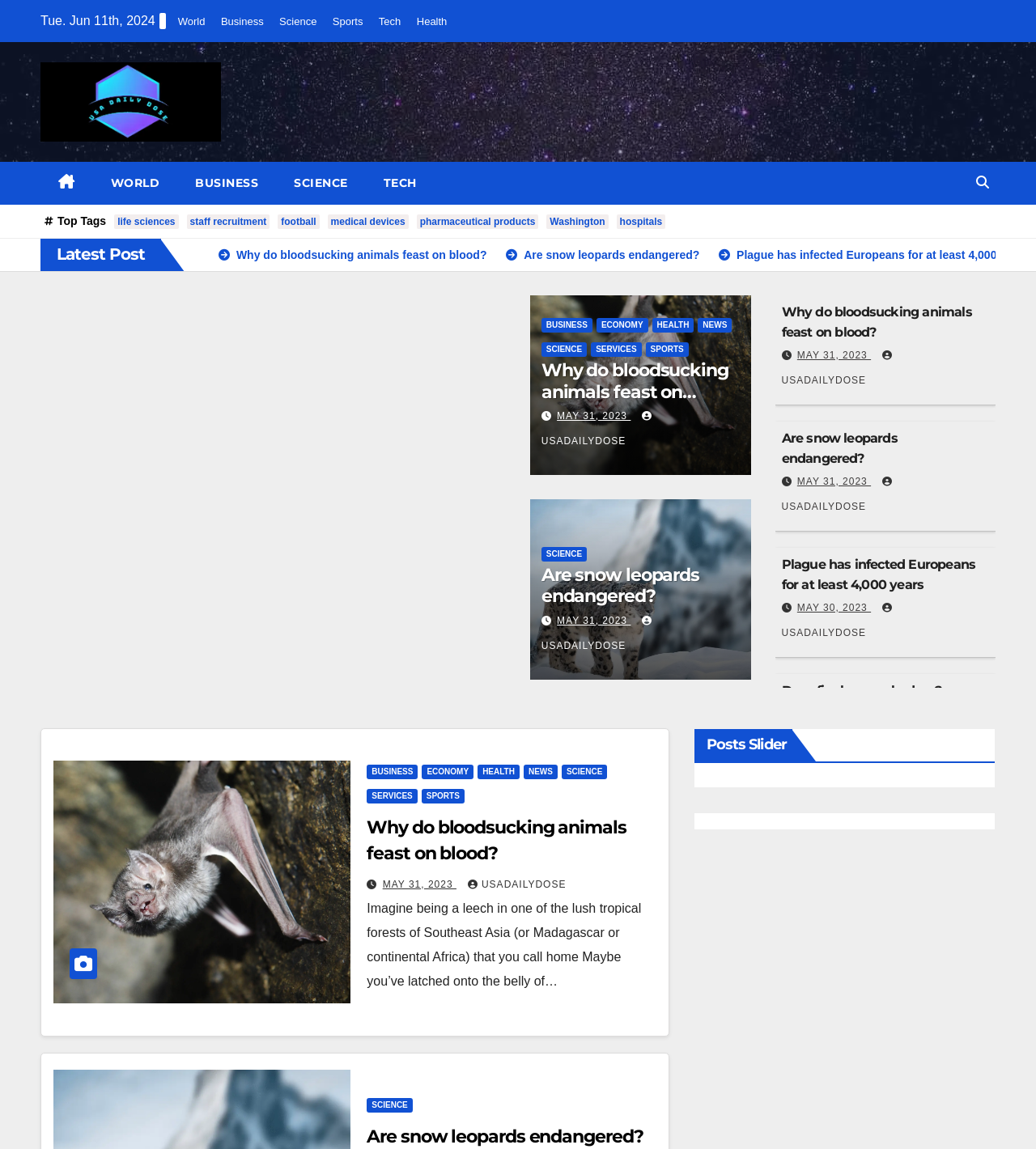What is the topic of the first article on the webpage?
Please provide a detailed and comprehensive answer to the question.

The topic of the first article on the webpage can be found by looking at the headings and links on the webpage. The first article has a heading that says 'Why do bloodsucking animals feast on blood?' and a link with the same text, indicating that this is the topic of the article.